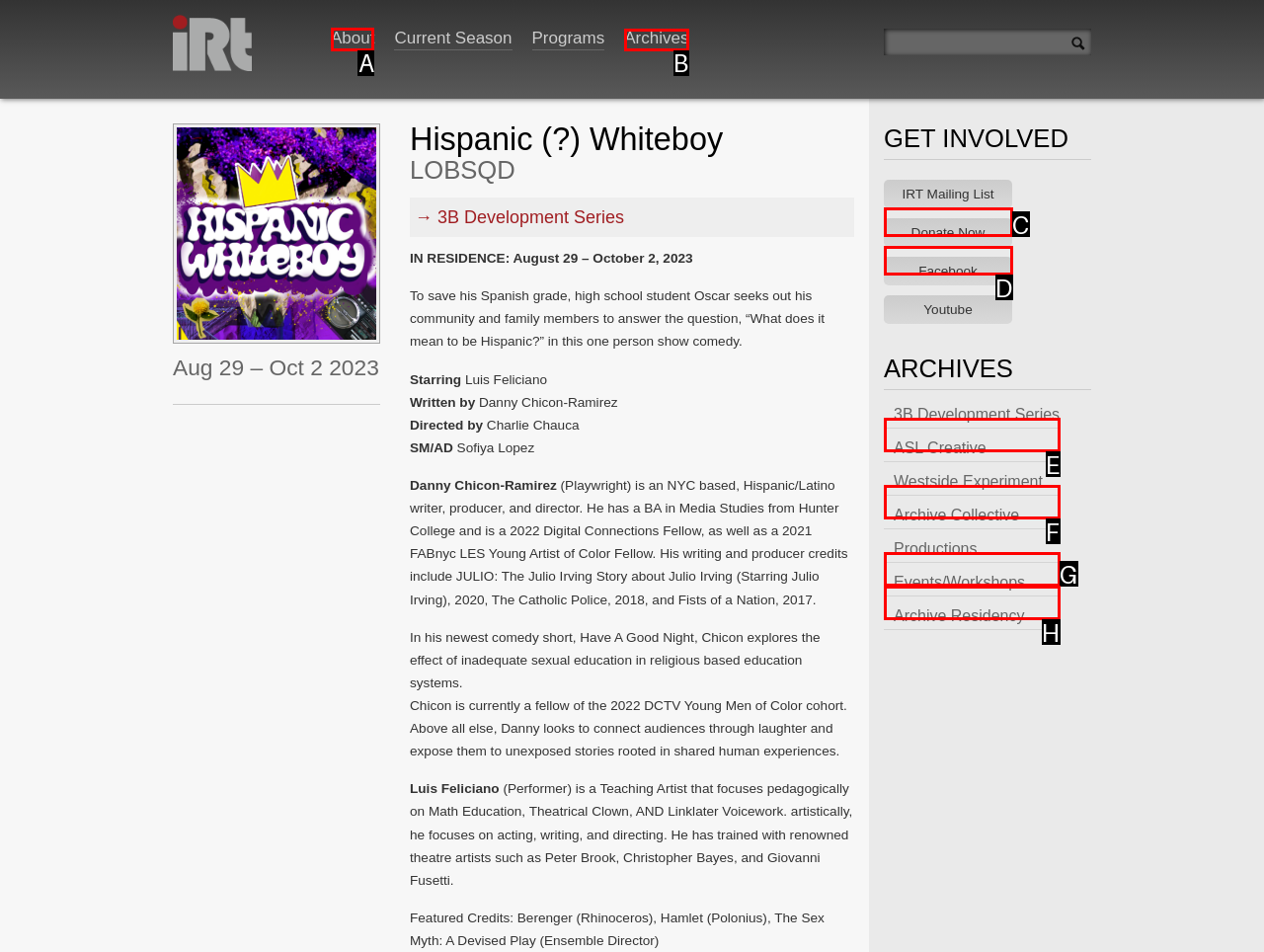Determine the HTML element to be clicked to complete the task: Click on 'Contact us >>'. Answer by giving the letter of the selected option.

None